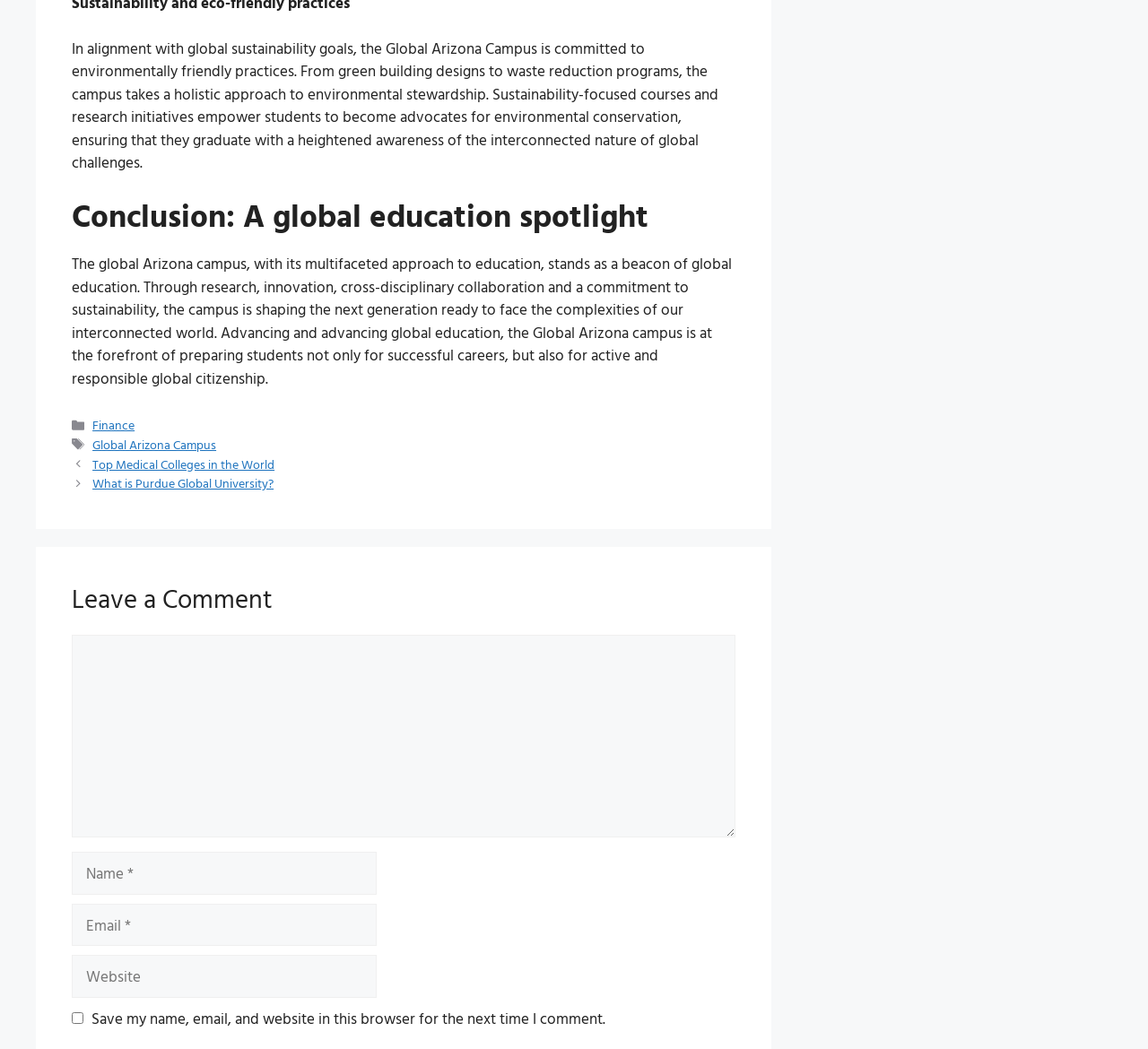Provide a one-word or short-phrase response to the question:
What is the purpose of the Global Arizona Campus?

Shaping the next generation